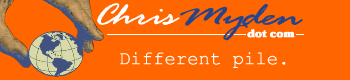Analyze the image and describe all key details you can observe.

The image features a header from the website ChrisMyden.com, prominently displaying the site’s name in a stylized font. Above the name, two hands cradling a globe signify a global perspective, emphasizing connection or exploration. Below the name, the phrase "Different pile" suggests a unique or alternative angle on topics covered within the site. The overall color scheme includes vibrant orange and blue tones, creating a visually appealing and inviting atmosphere that reflects the site's engaging content.